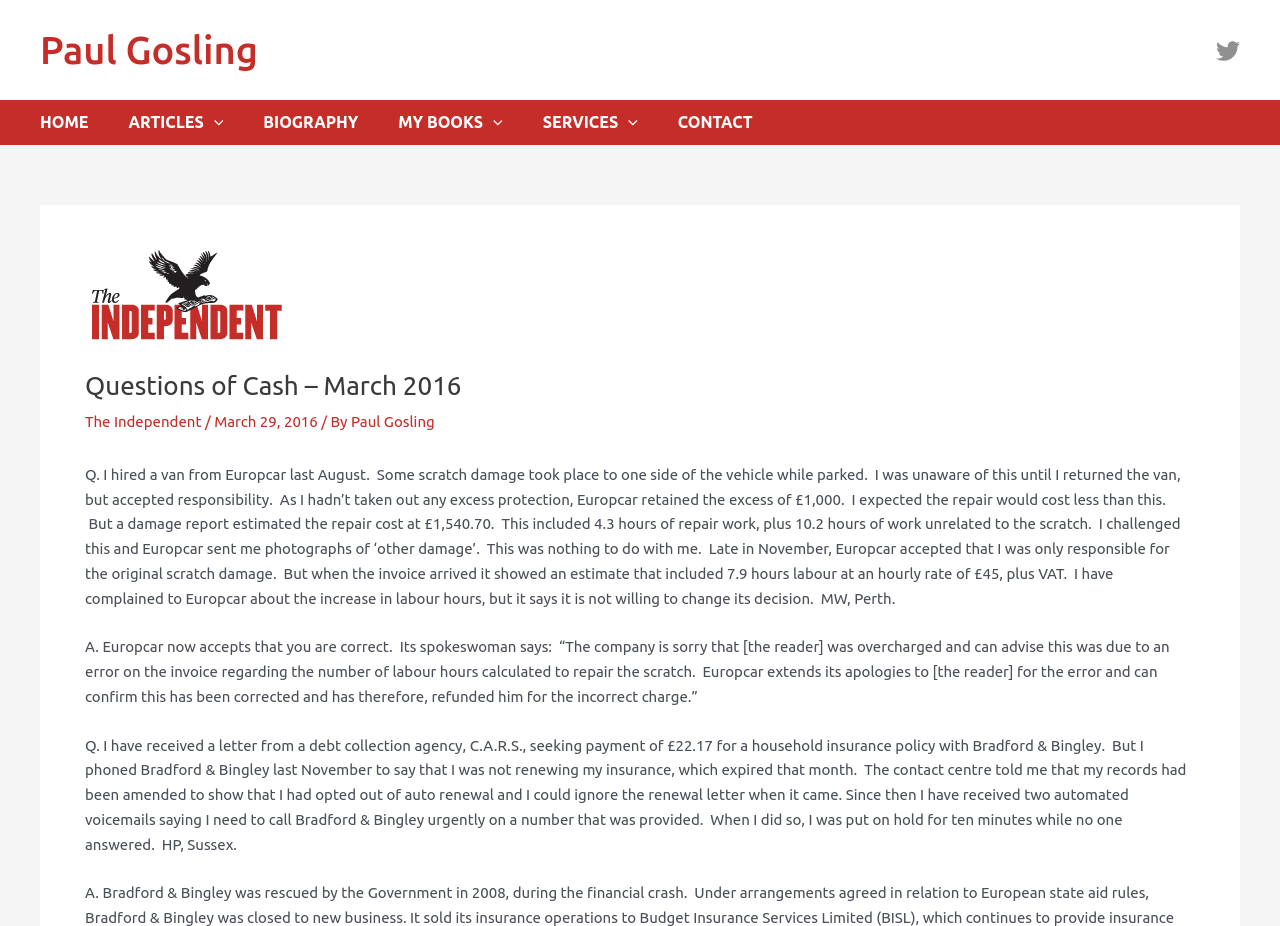What is the name of the debt collection agency mentioned in the second question?
Please provide a single word or phrase as the answer based on the screenshot.

C.A.R.S.